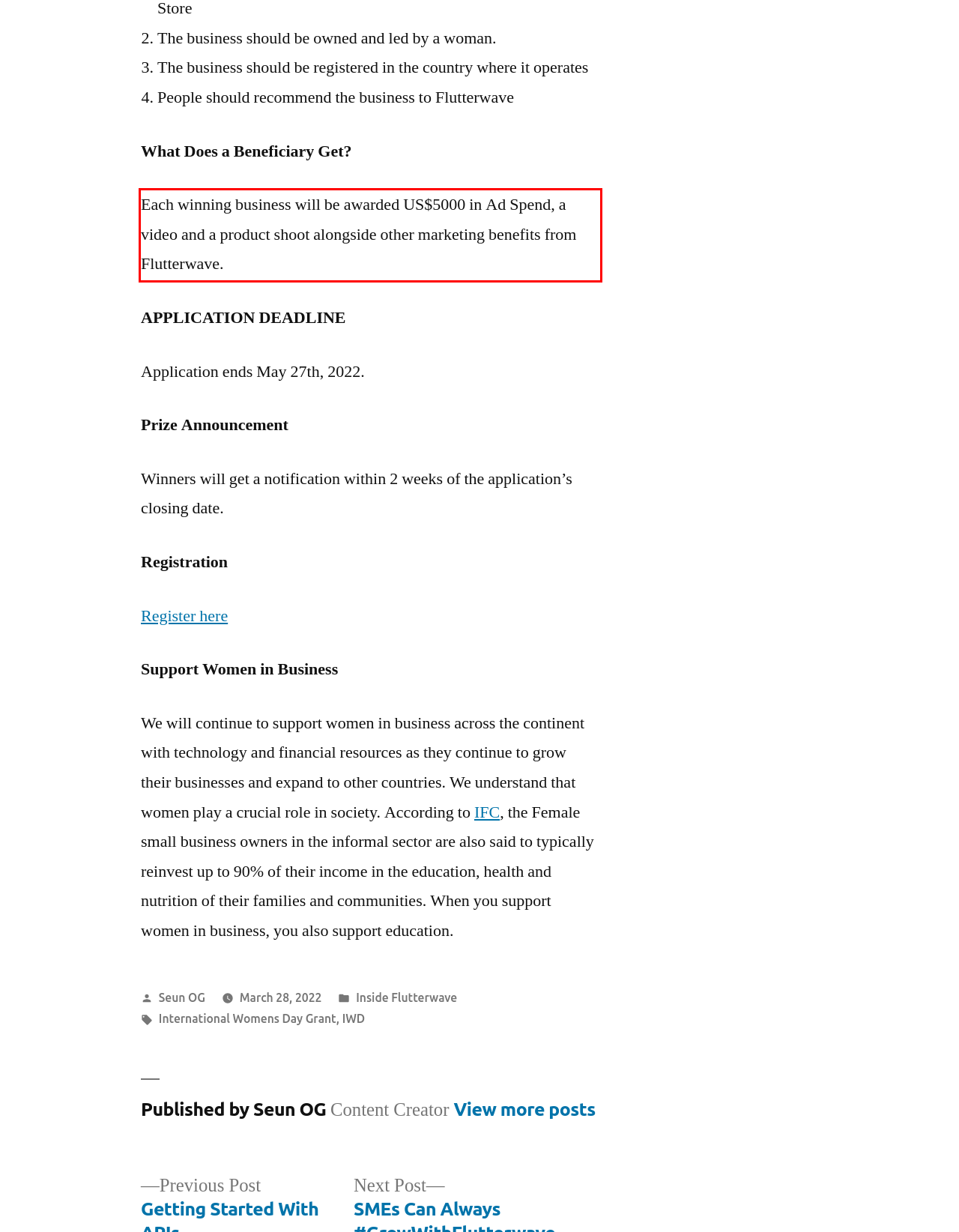Please take the screenshot of the webpage, find the red bounding box, and generate the text content that is within this red bounding box.

Each winning business will be awarded US$5000 in Ad Spend, a video and a product shoot alongside other marketing benefits from Flutterwave.